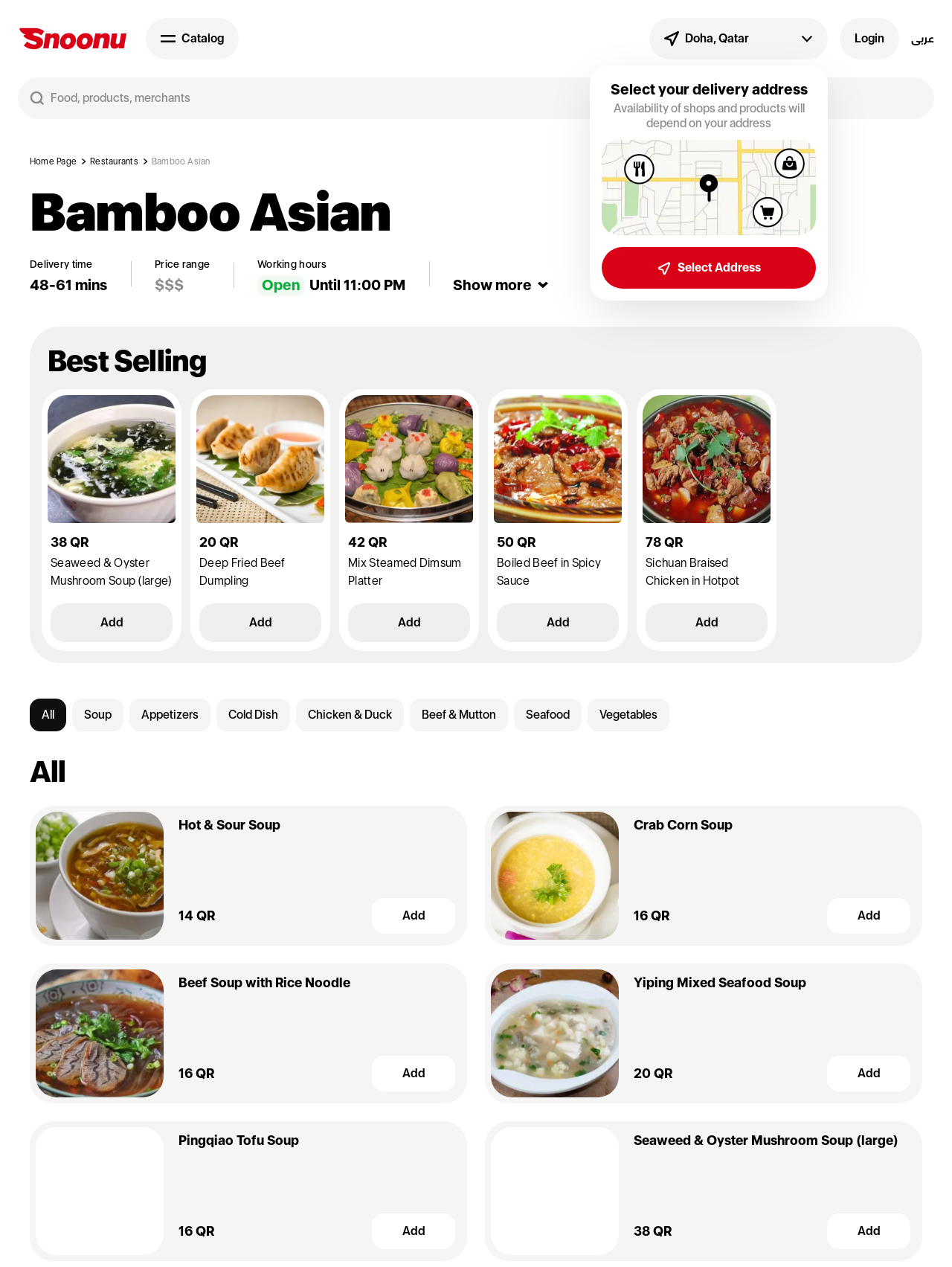Could you find the bounding box coordinates of the clickable area to complete this instruction: "Select your delivery address"?

[0.632, 0.195, 0.857, 0.228]